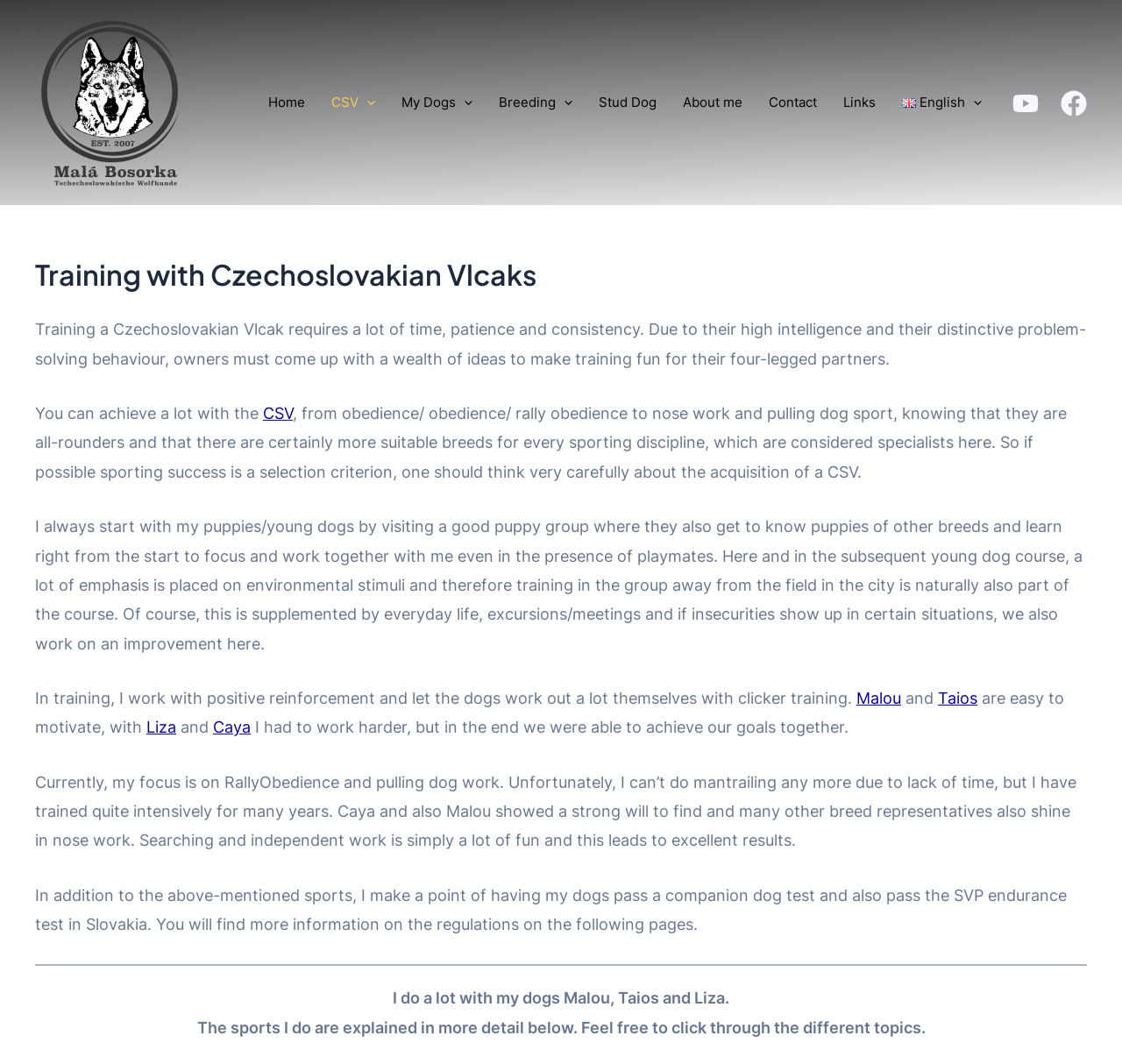Offer a meticulous caption that includes all visible features of the webpage.

This webpage is about training Czechoslovakian Vlcaks, a breed of dog. At the top left, there is a link to "Malá Bosorka" accompanied by an image. Below this, there is a navigation menu with links to various sections of the website, including "Home", "My Dogs", "Breeding", "Stud Dog", "About me", "Contact", "Links", and "English". Each of these links has a corresponding image.

The main content of the webpage is divided into several sections. The first section has a heading "Training with Czechoslovakian Vlcaks" and a paragraph of text that describes the challenges and rewards of training this breed. The text explains that training requires patience, consistency, and creativity, and that the dogs are highly intelligent and problem-solvers.

The next section describes the author's approach to training, which includes socialization, environmental stimulation, and positive reinforcement with clicker training. The text mentions that the author starts training puppies in a group setting and focuses on everyday life and excursions to help them develop good behavior.

The following sections describe the author's experiences with specific dogs, including Malou, Taios, Liza, and Caya. The text explains that each dog has its own personality and strengths, and that the author has had to adapt their training approach to suit each dog's needs.

The webpage also mentions the author's focus on specific dog sports, including RallyObedience and pulling dog work, and notes that they have had to stop doing mantrailing due to lack of time. The text concludes by mentioning that the author's dogs have passed various tests, including a companion dog test and an endurance test in Slovakia.

At the bottom of the webpage, there are links to social media platforms, including YouTube and Facebook, and a horizontal separator line. The final section of text invites readers to explore the different topics on the website.